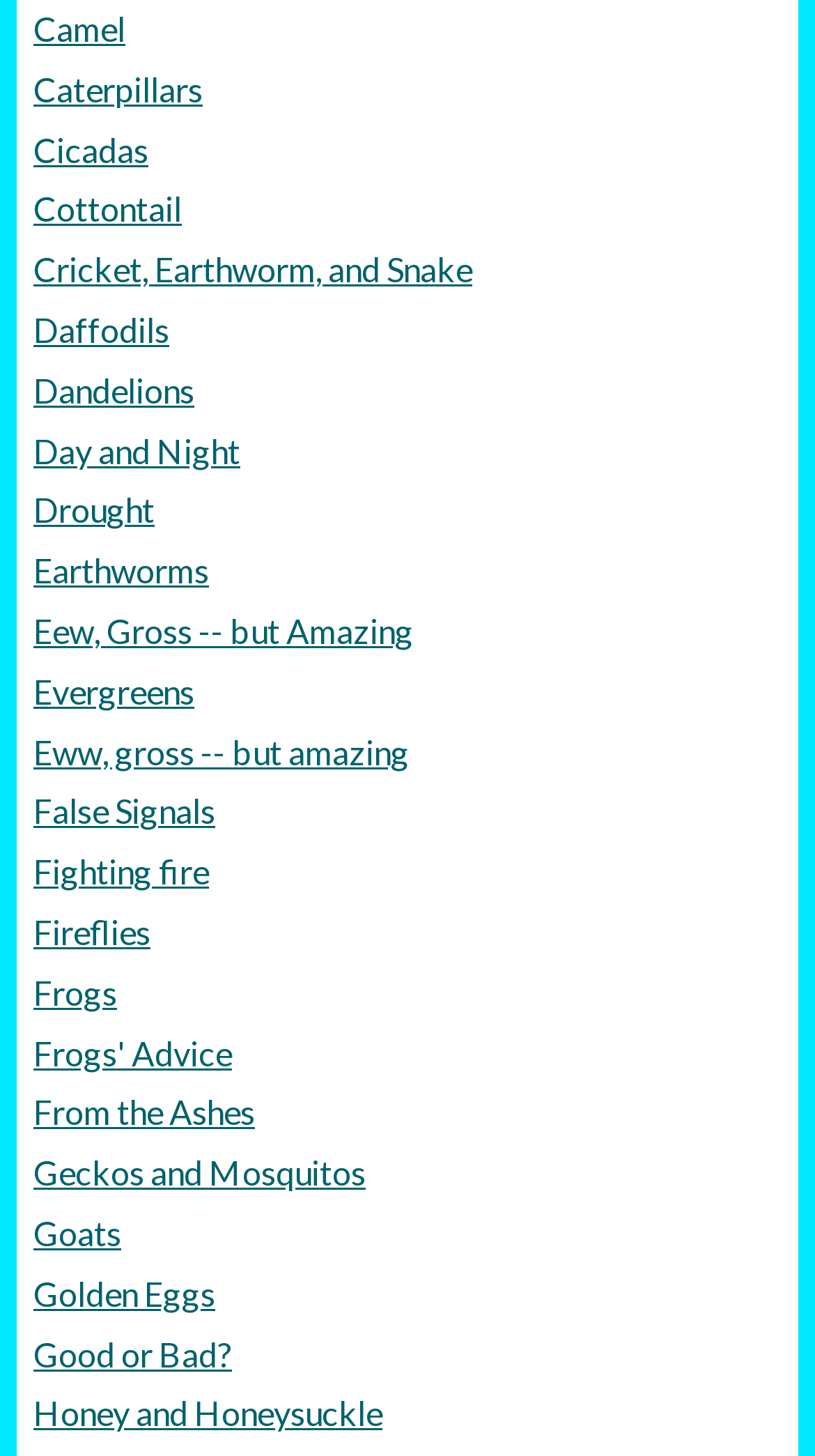Is there a menu item with the word 'Fire'?
Using the image as a reference, answer the question with a short word or phrase.

Yes